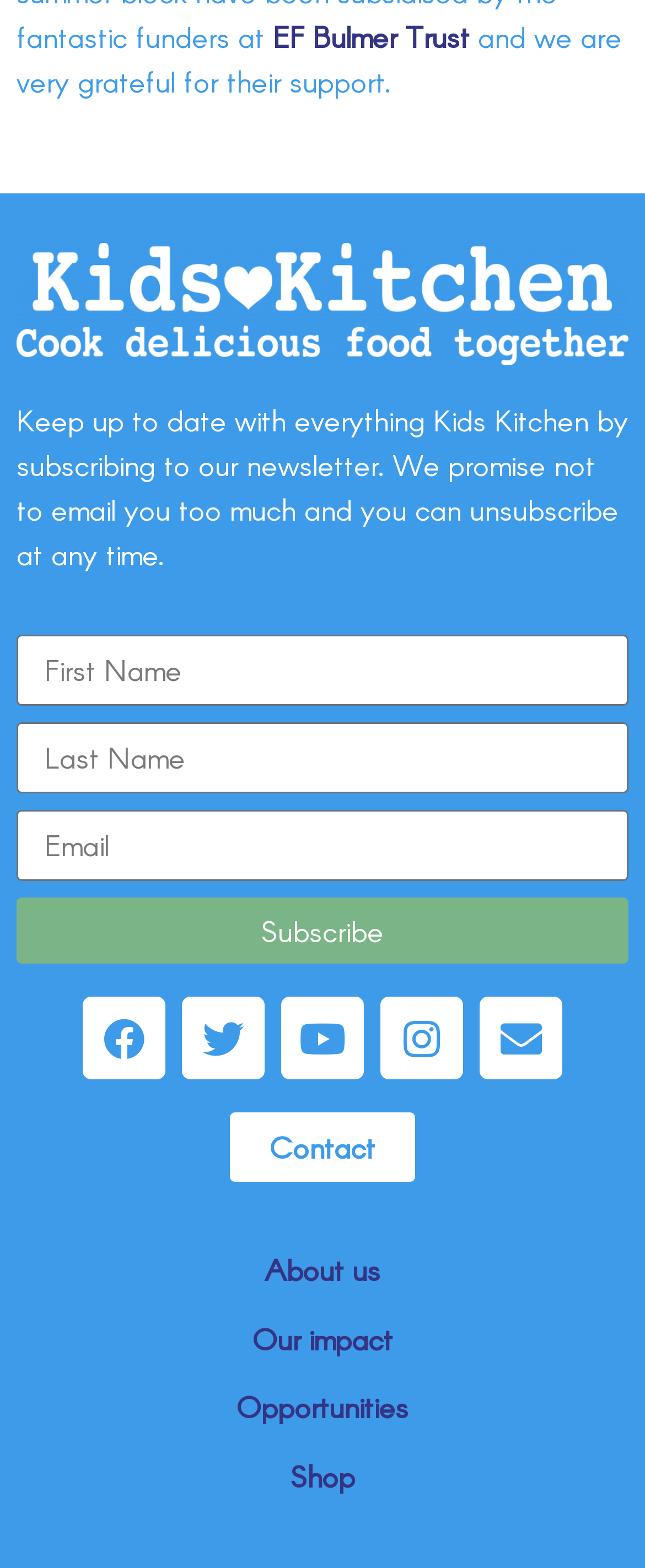Use a single word or phrase to answer the question:
How many textboxes are there in the newsletter subscription form?

3